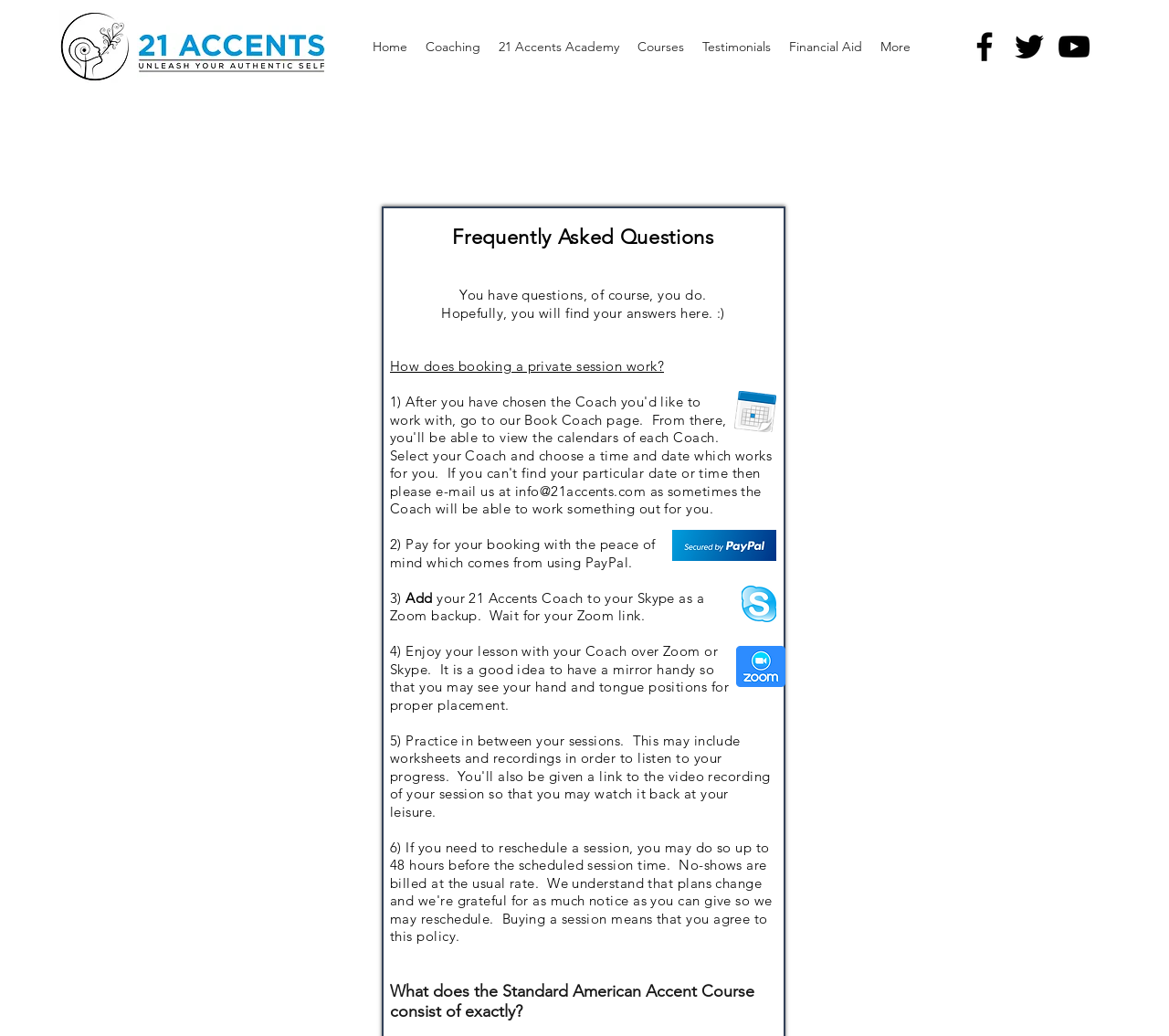Please specify the coordinates of the bounding box for the element that should be clicked to carry out this instruction: "Click on the Home link". The coordinates must be four float numbers between 0 and 1, formatted as [left, top, right, bottom].

[0.311, 0.023, 0.356, 0.067]